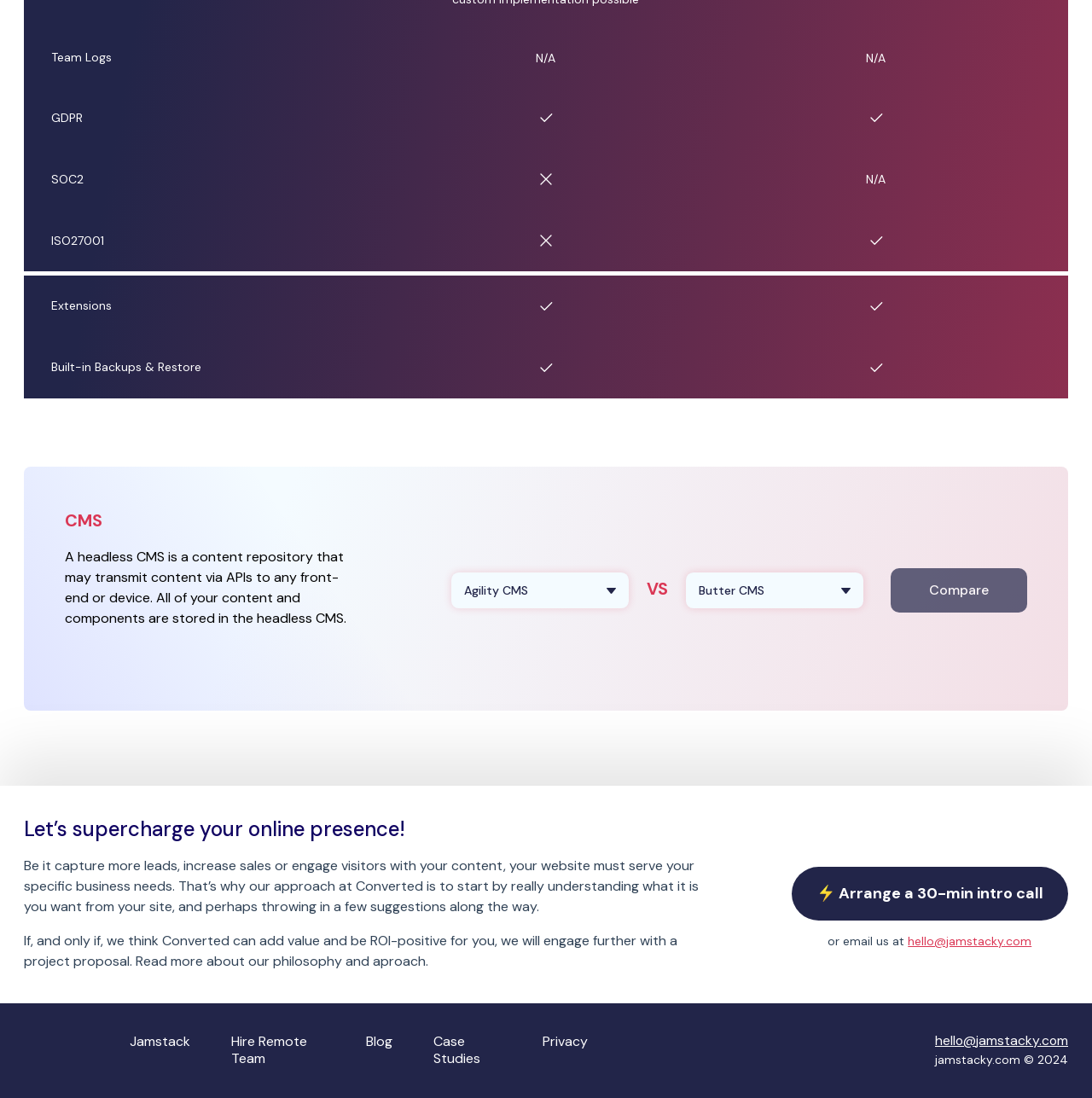Determine the bounding box coordinates of the region that needs to be clicked to achieve the task: "Email us".

[0.828, 0.851, 0.945, 0.865]